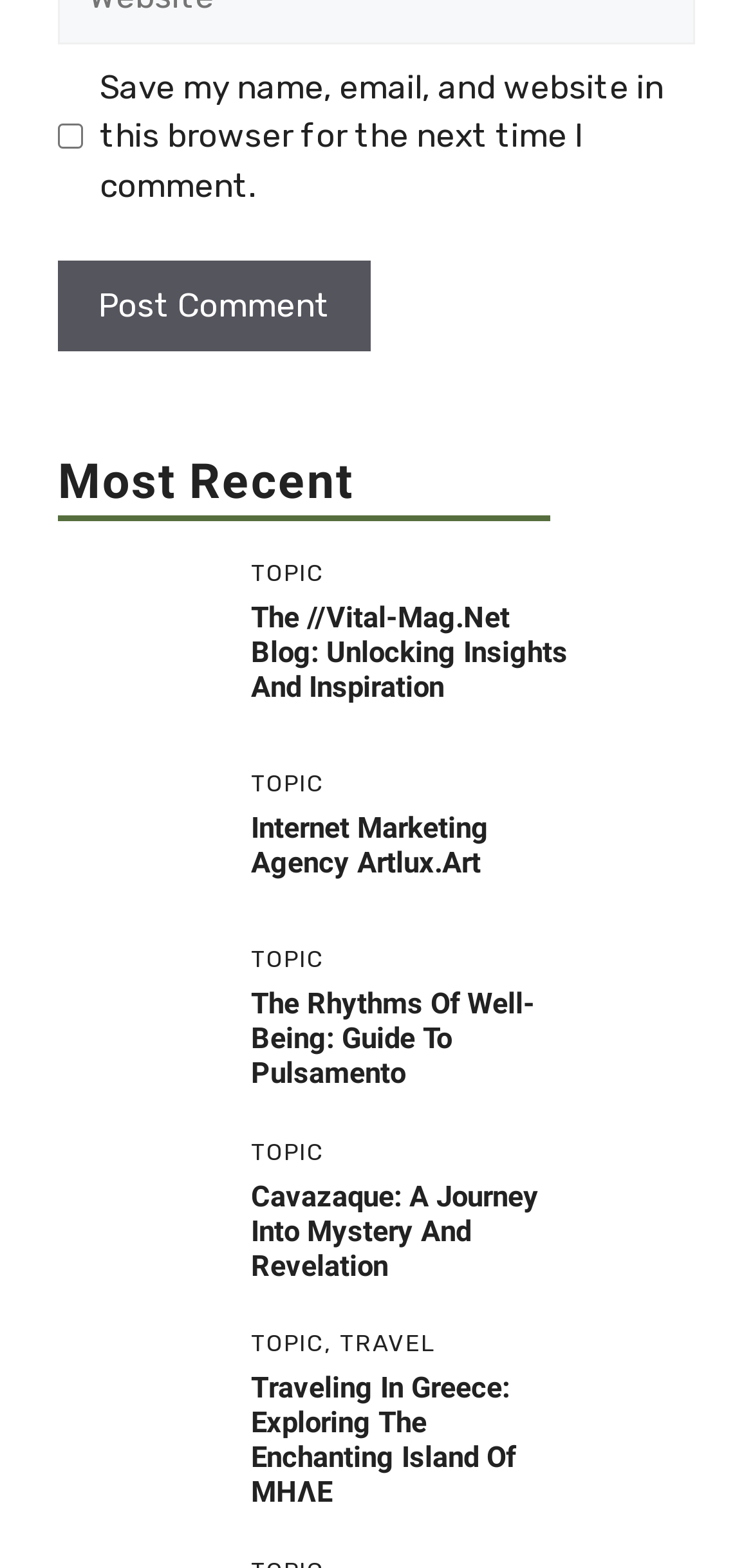Identify the bounding box coordinates for the element you need to click to achieve the following task: "Visit The //vital-mag.net blog". The coordinates must be four float values ranging from 0 to 1, formatted as [left, top, right, bottom].

[0.077, 0.392, 0.282, 0.417]